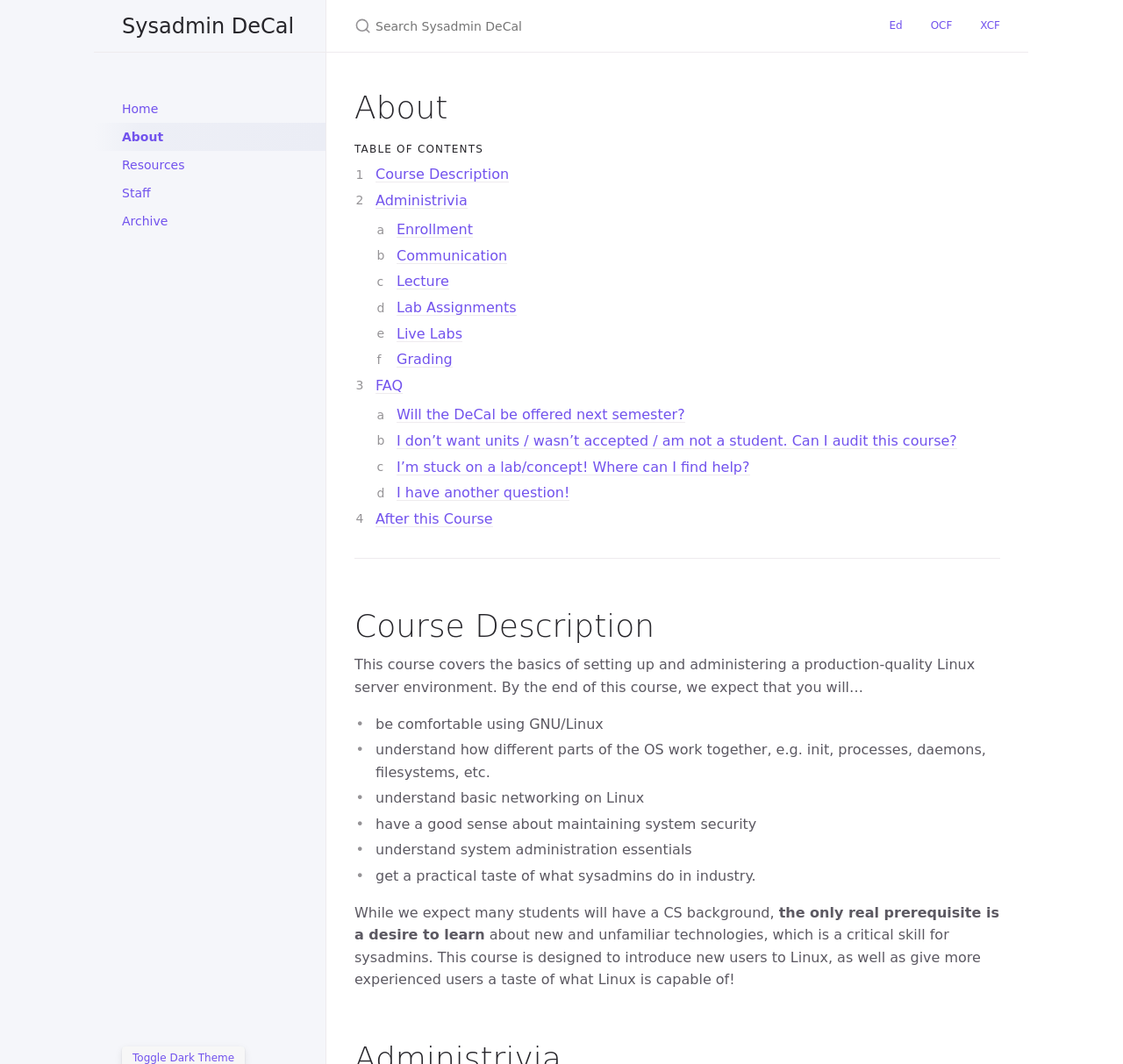Kindly determine the bounding box coordinates for the clickable area to achieve the given instruction: "Go to the Home page".

[0.084, 0.089, 0.29, 0.115]